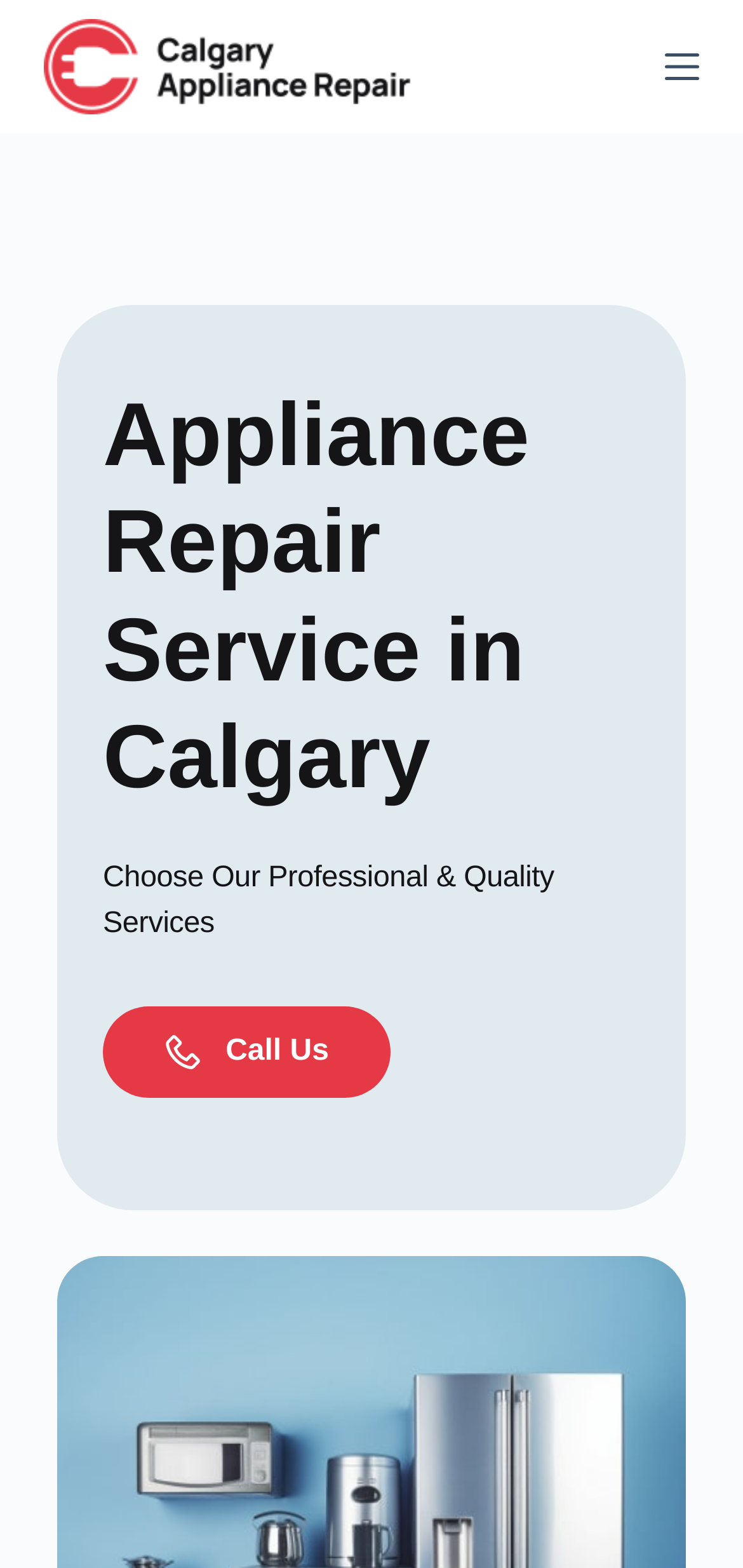Articulate a complete and detailed caption of the webpage elements.

The webpage is about Dependable Appliance Repair Services in Calgary, with a focus on promoting their professional and quality services. At the top-left corner, there is a "Skip to content" link. Next to it, on the top-center, is a prominent link "Calgary Appliance Repair" accompanied by an image with the same name. 

On the top-right corner, there is an "Open off canvas" button. When clicked, it reveals a section with a heading "Appliance Repair Service in Calgary" positioned at the top-center of the page. Below the heading, there is a paragraph of text "Choose Our Professional & Quality Services". 

Further down, there is a "Call Us" link with a small image to its right. The overall layout suggests that the webpage is designed to encourage users to explore their appliance repair services and contact them for assistance.